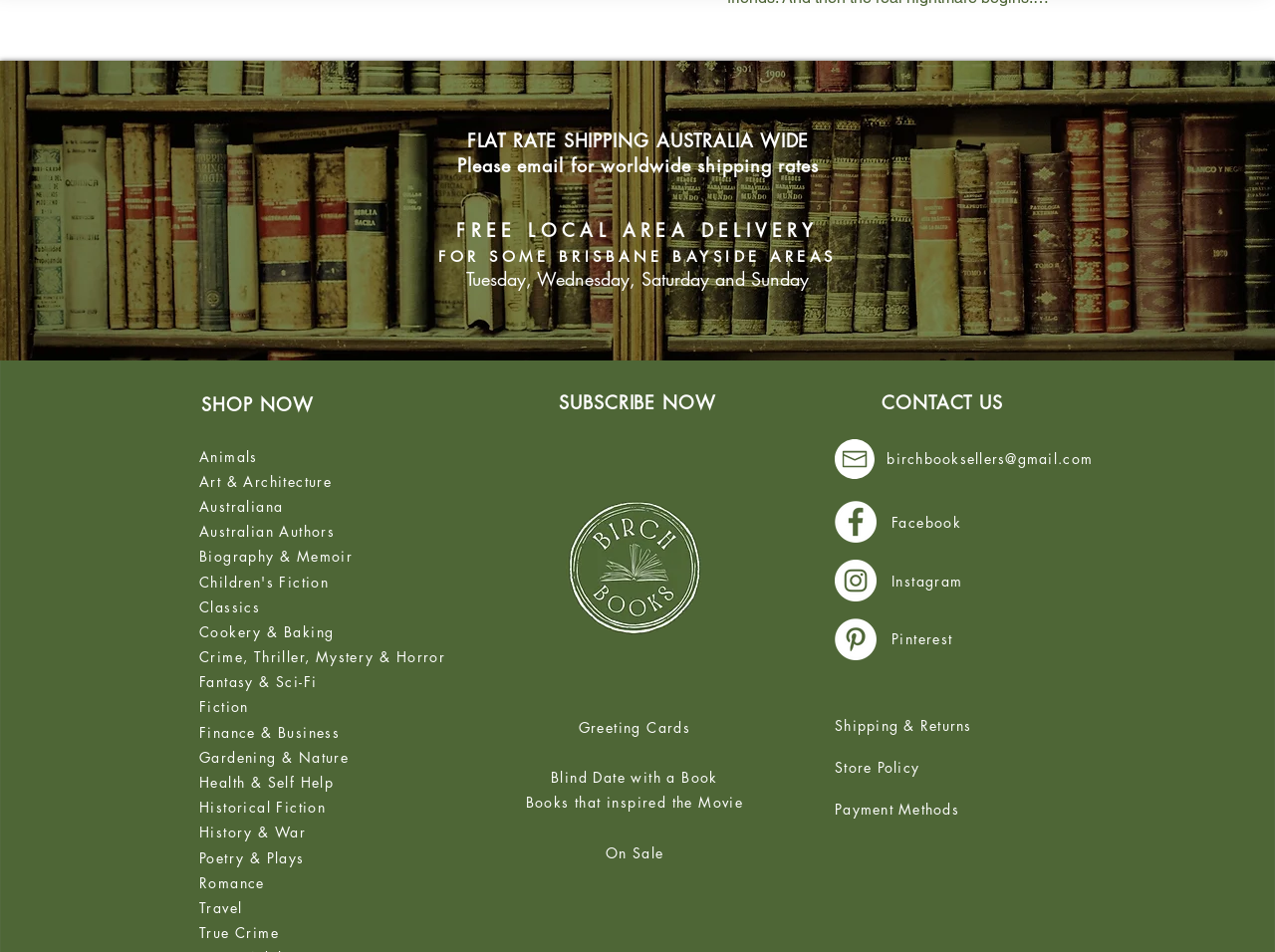Identify the bounding box coordinates of the clickable region required to complete the instruction: "Contact Birch Books via email". The coordinates should be given as four float numbers within the range of 0 and 1, i.e., [left, top, right, bottom].

[0.696, 0.471, 0.857, 0.491]